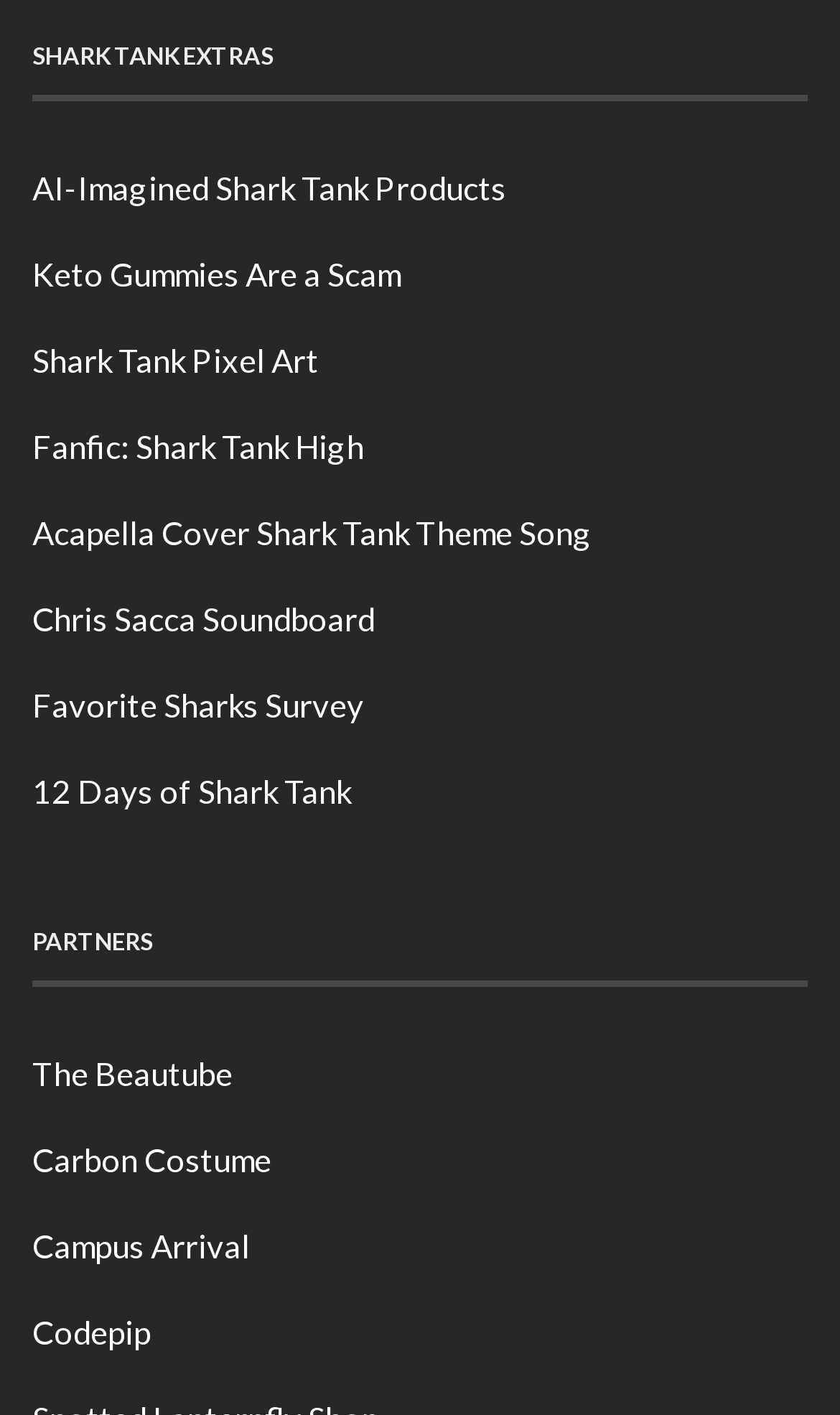Locate the bounding box coordinates of the region to be clicked to comply with the following instruction: "Visit The Beautube". The coordinates must be four float numbers between 0 and 1, in the form [left, top, right, bottom].

[0.038, 0.745, 0.277, 0.772]